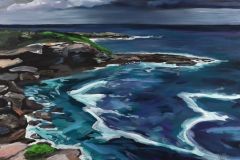What is the mood of the sky in the backdrop?
Using the visual information from the image, give a one-word or short-phrase answer.

Tumultuous